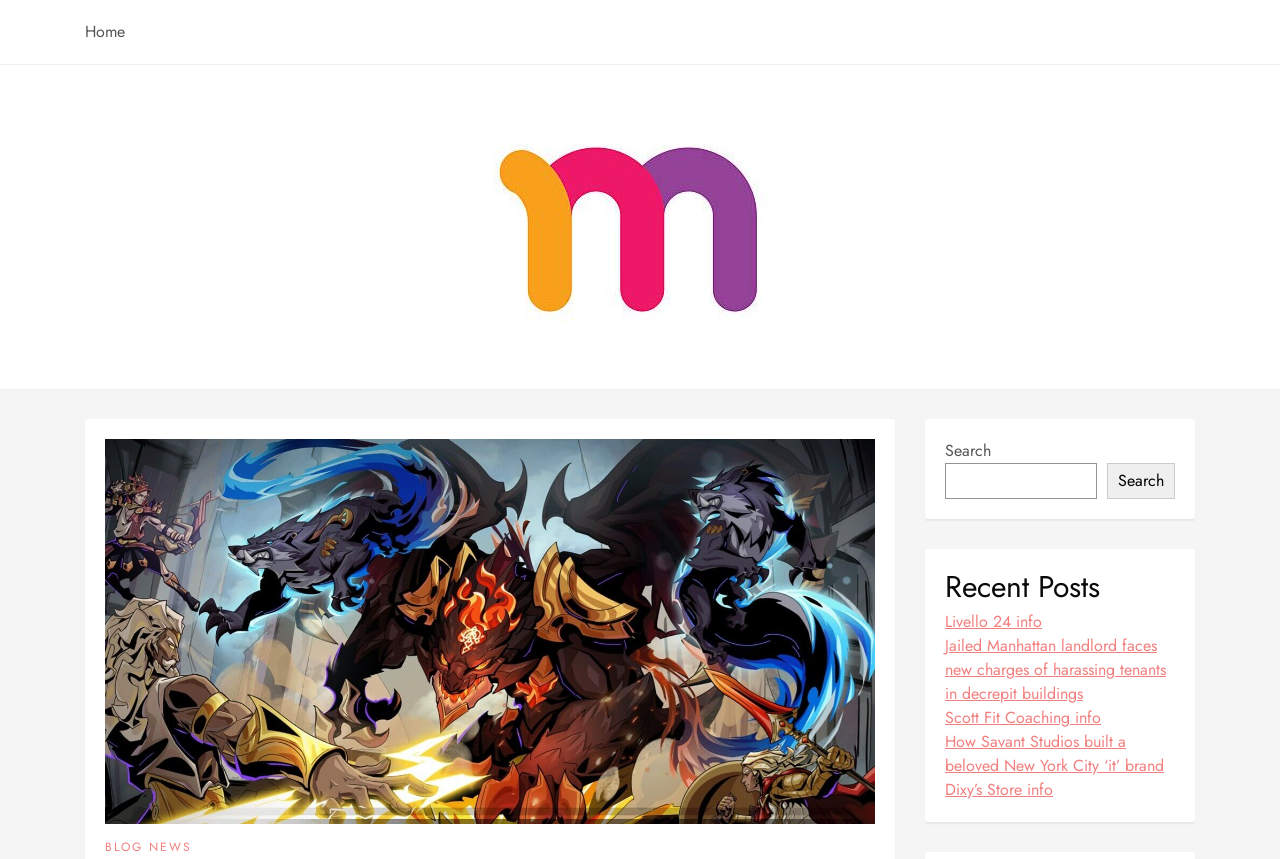Pinpoint the bounding box coordinates of the clickable element needed to complete the instruction: "view Livello 24 info". The coordinates should be provided as four float numbers between 0 and 1: [left, top, right, bottom].

[0.738, 0.711, 0.814, 0.739]